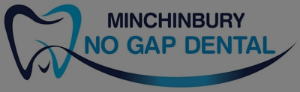Describe every important feature and element in the image comprehensively.

This image showcases the logo for Minchinbury No Gap Dental, a modern dental practice located in the Minchinbury Shopping Centre, NSW. The logo features a stylized tooth graphic in blue and green tones, emphasizing a clean and professional aesthetic. The text reads "MINCHINBURY NO GAP DENTAL," reflecting the clinic's commitment to providing accessible dental care. This branding is designed to convey a sense of trust and quality, aligning with the clinic's philosophy of making dental services less stressful and more straightforward for patients.